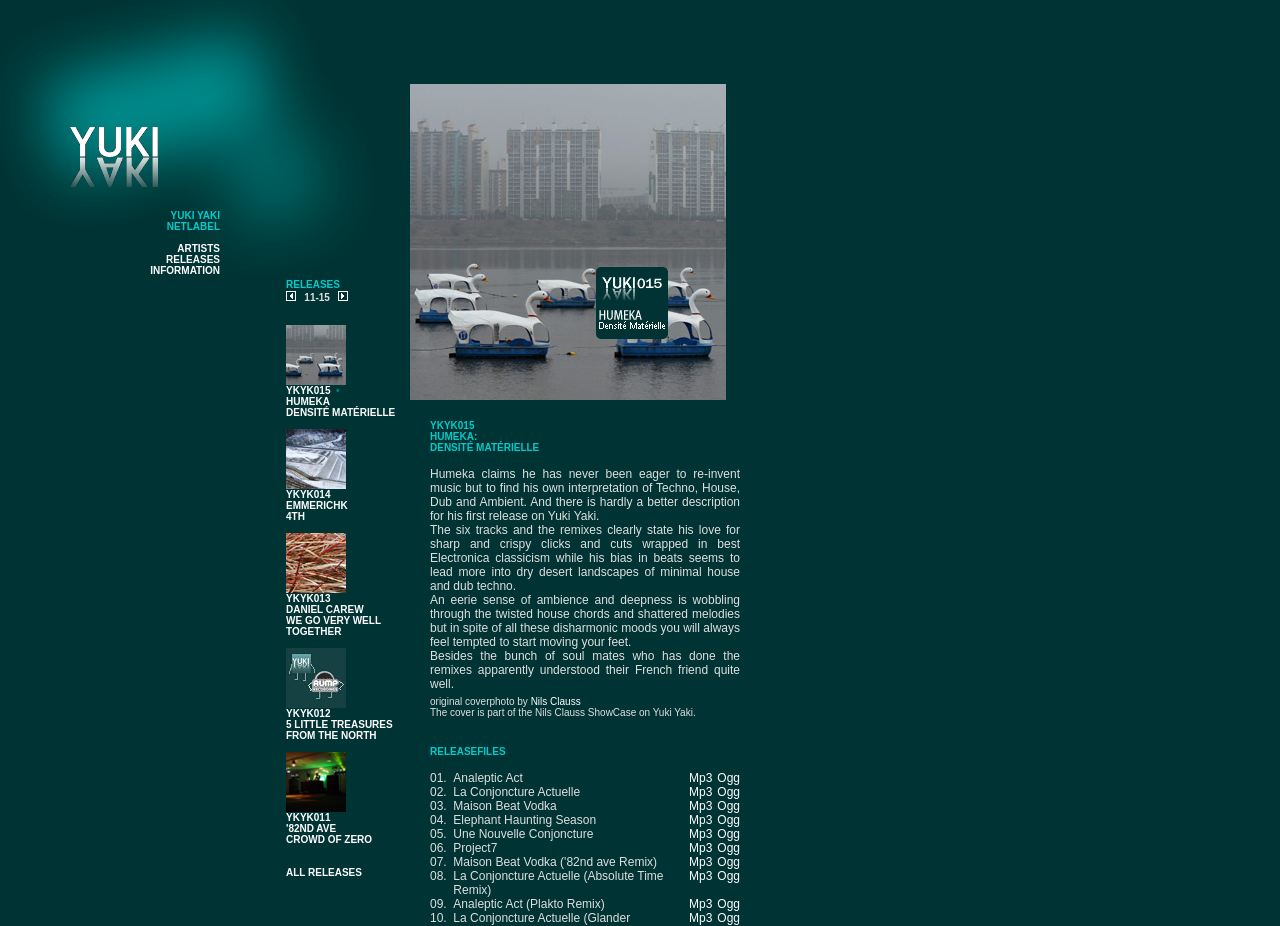Identify the bounding box coordinates of the area you need to click to perform the following instruction: "Click on the NETLABEL link".

[0.13, 0.239, 0.172, 0.251]